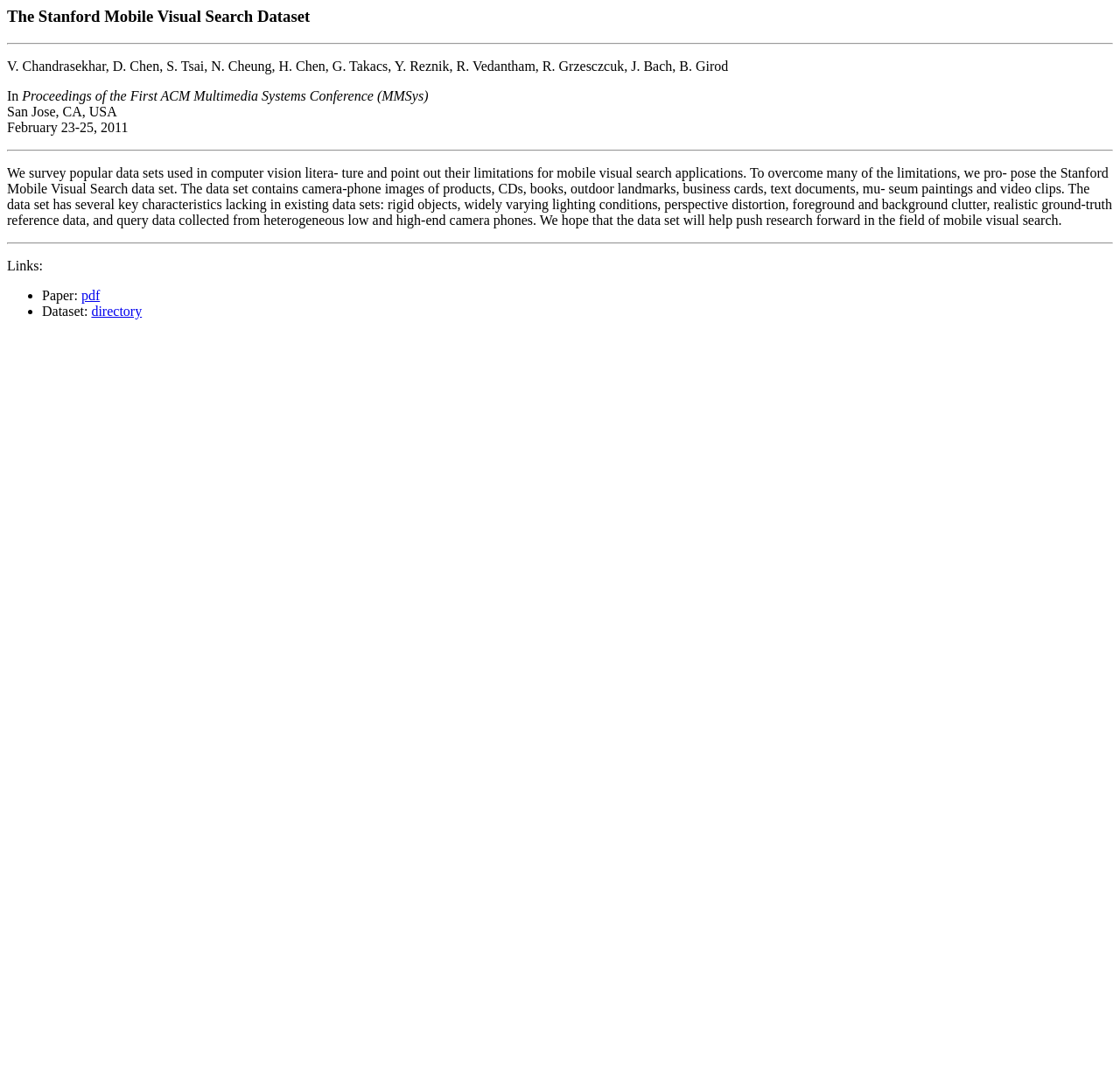How many links are provided on the webpage?
Refer to the image and respond with a one-word or short-phrase answer.

2